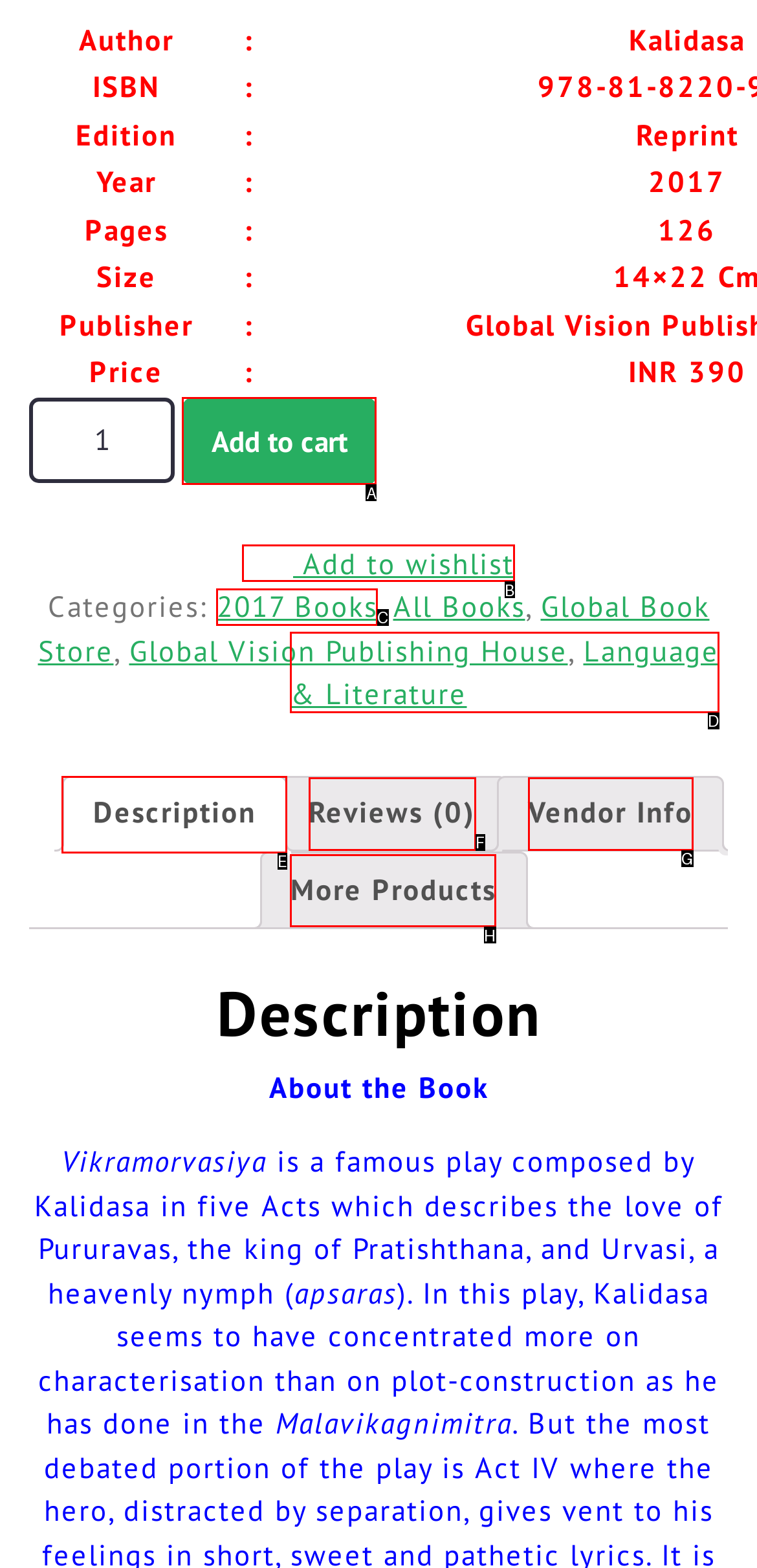Decide which letter you need to select to fulfill the task: View product description
Answer with the letter that matches the correct option directly.

E